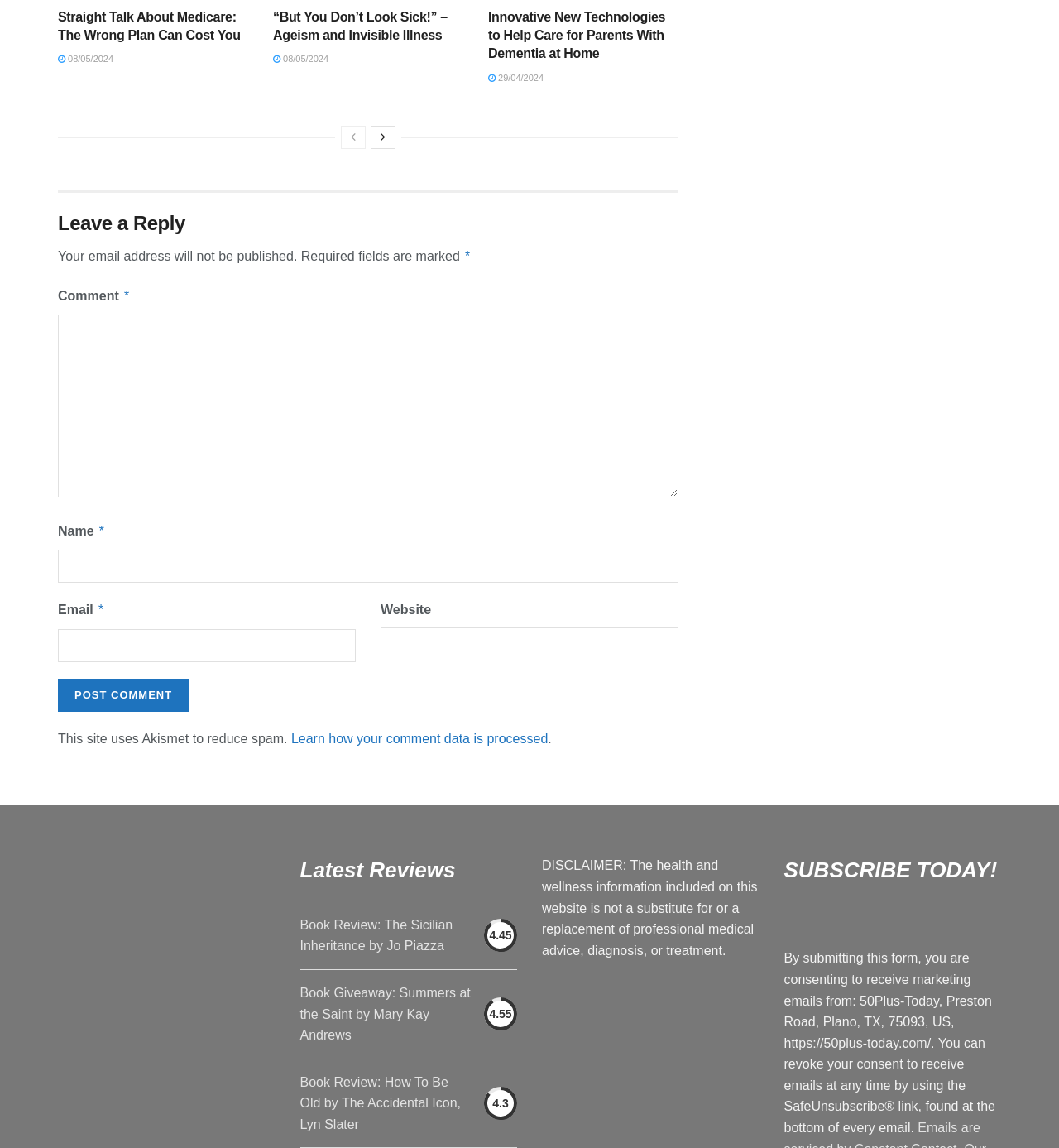Determine the bounding box coordinates of the target area to click to execute the following instruction: "Click the link to learn how your comment data is processed."

[0.275, 0.641, 0.517, 0.653]